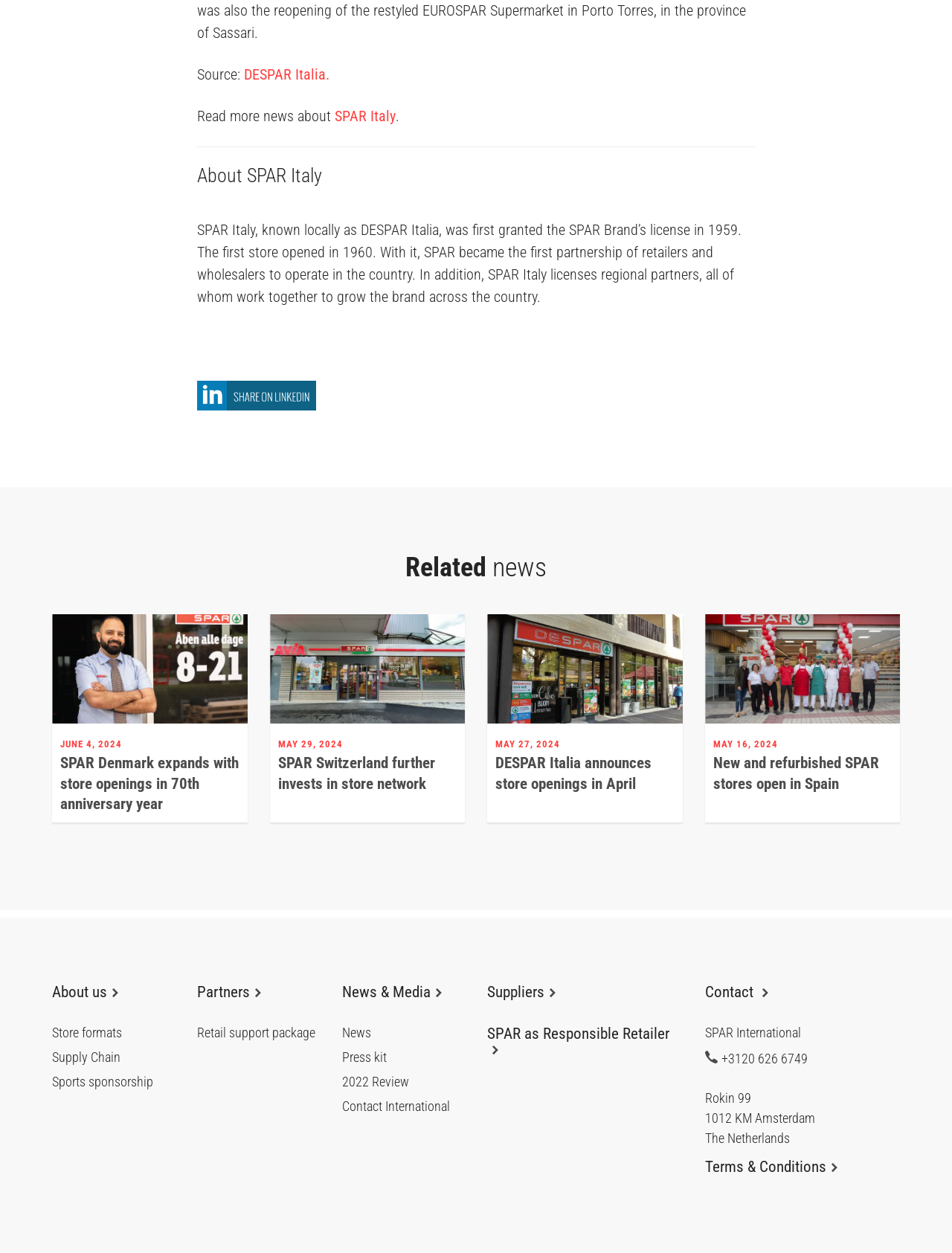Please identify the bounding box coordinates of the element I should click to complete this instruction: 'Learn about SPAR International'. The coordinates should be given as four float numbers between 0 and 1, like this: [left, top, right, bottom].

[0.74, 0.818, 0.841, 0.83]